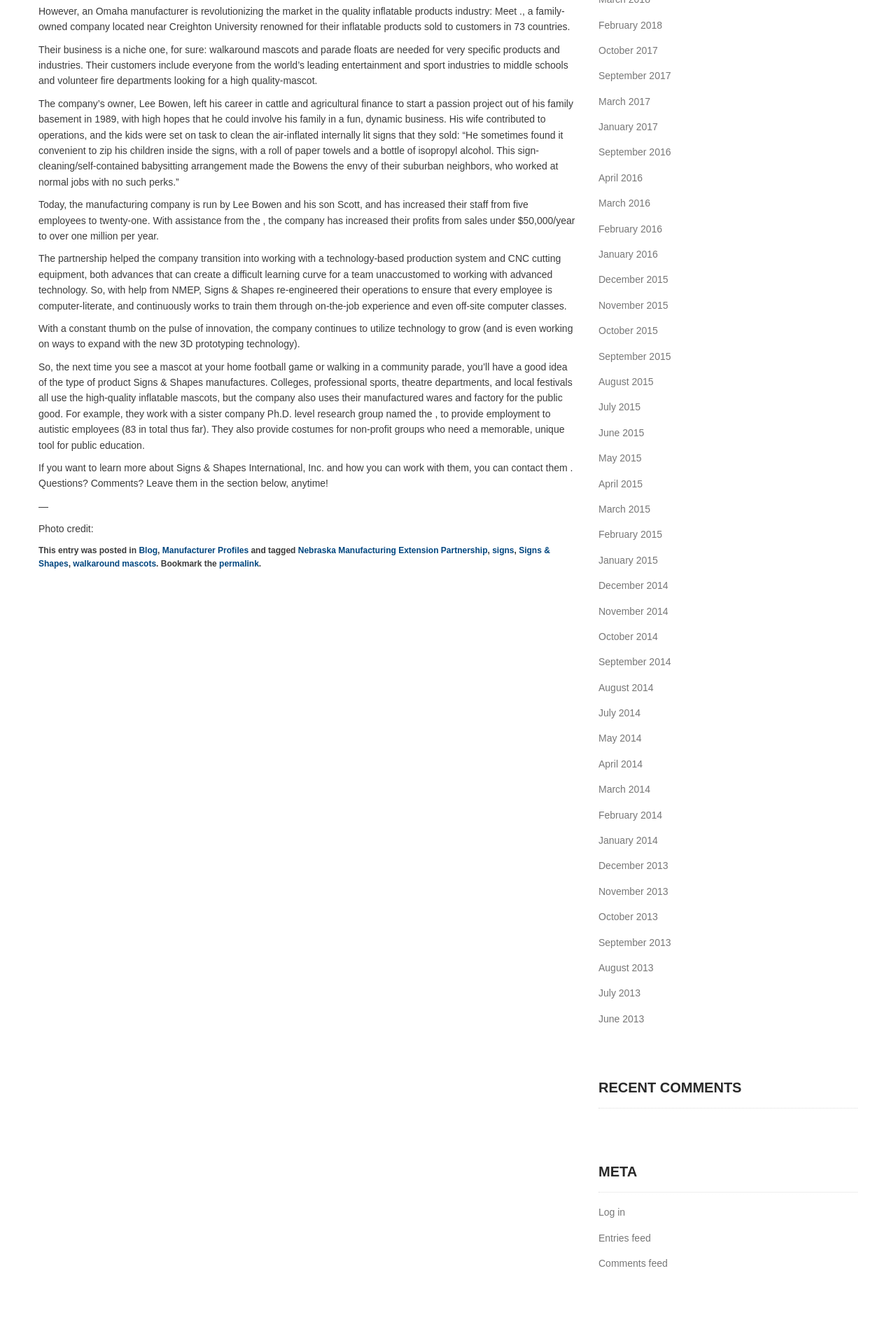Provide the bounding box coordinates of the HTML element described by the text: "permalink". The coordinates should be in the format [left, top, right, bottom] with values between 0 and 1.

[0.245, 0.423, 0.289, 0.431]